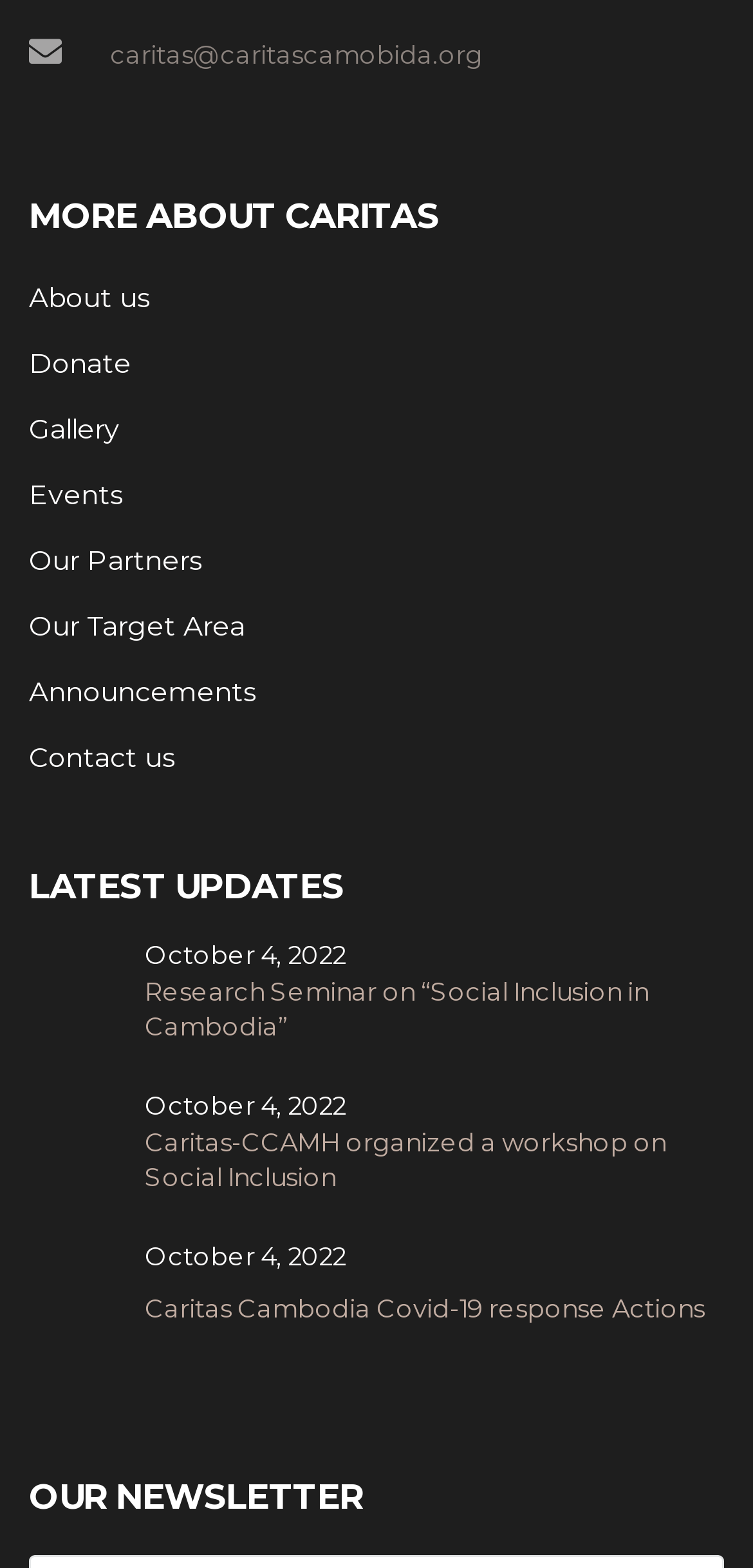What is the topic of the research seminar mentioned on the webpage?
Please provide a single word or phrase as your answer based on the screenshot.

Social Inclusion in Cambodia